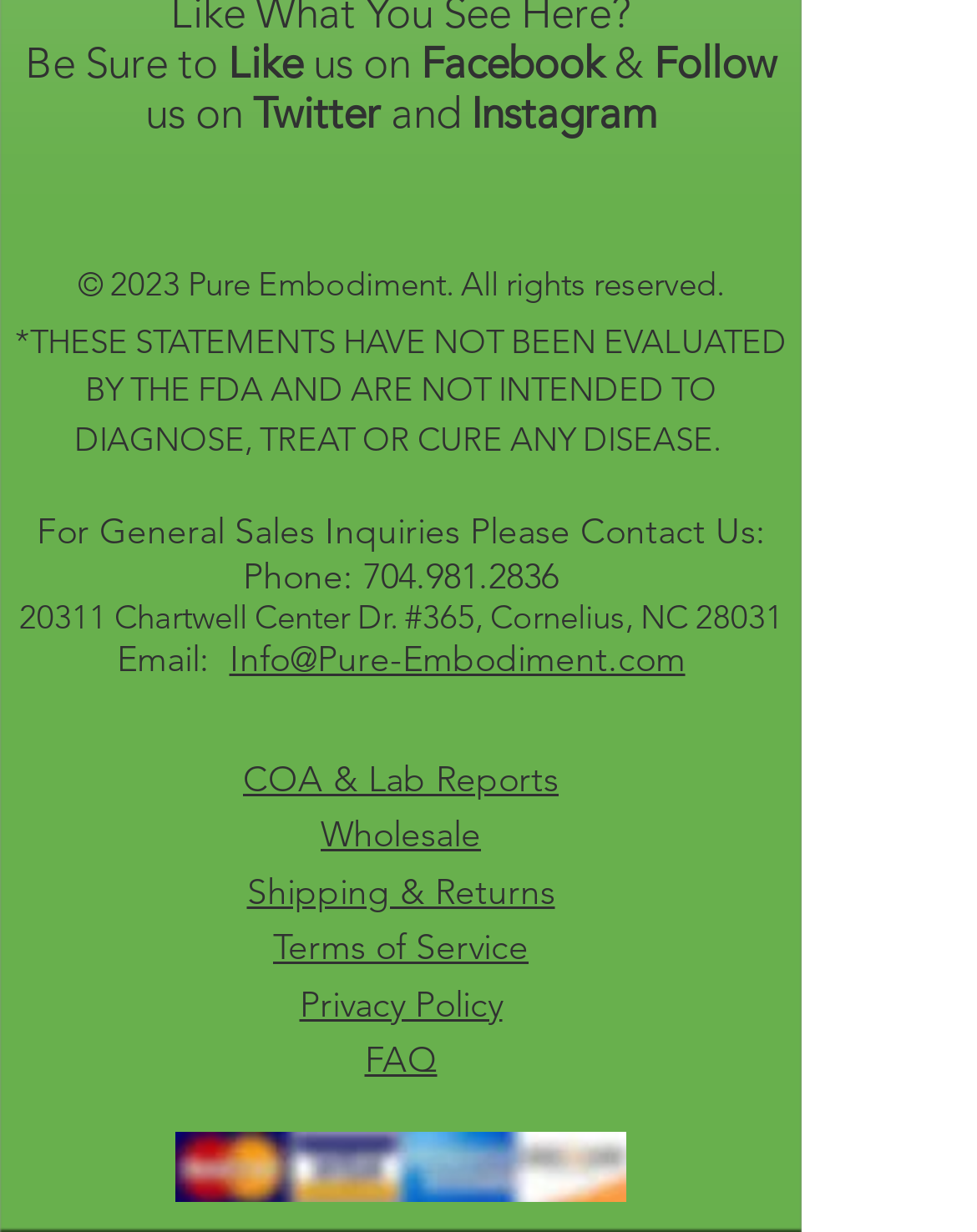What social media platforms can you follow the company on? Examine the screenshot and reply using just one word or a brief phrase.

Facebook, Twitter, and Instagram